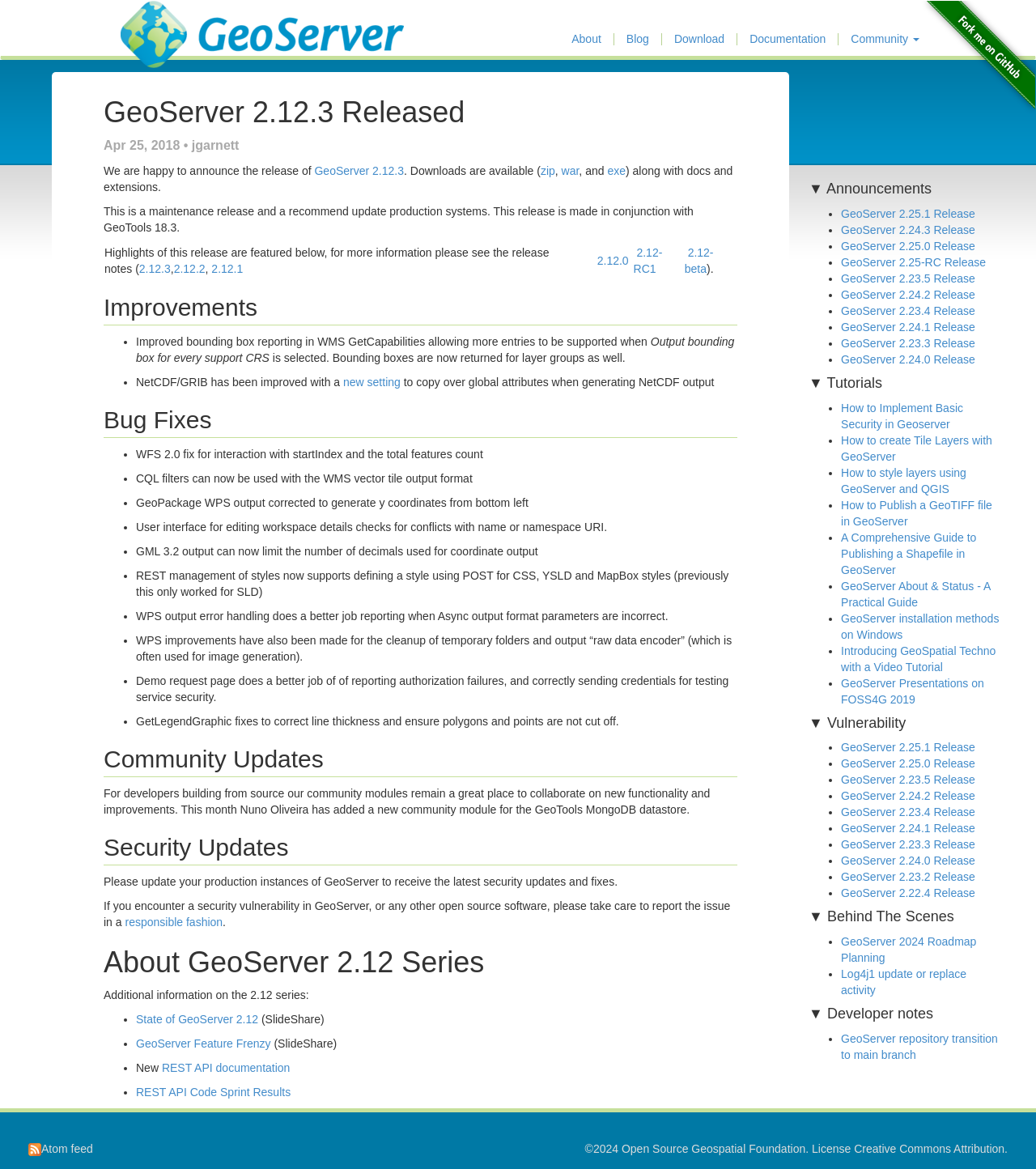Please find the bounding box coordinates of the element that you should click to achieve the following instruction: "Read the 'Improvements' section". The coordinates should be presented as four float numbers between 0 and 1: [left, top, right, bottom].

[0.1, 0.252, 0.712, 0.279]